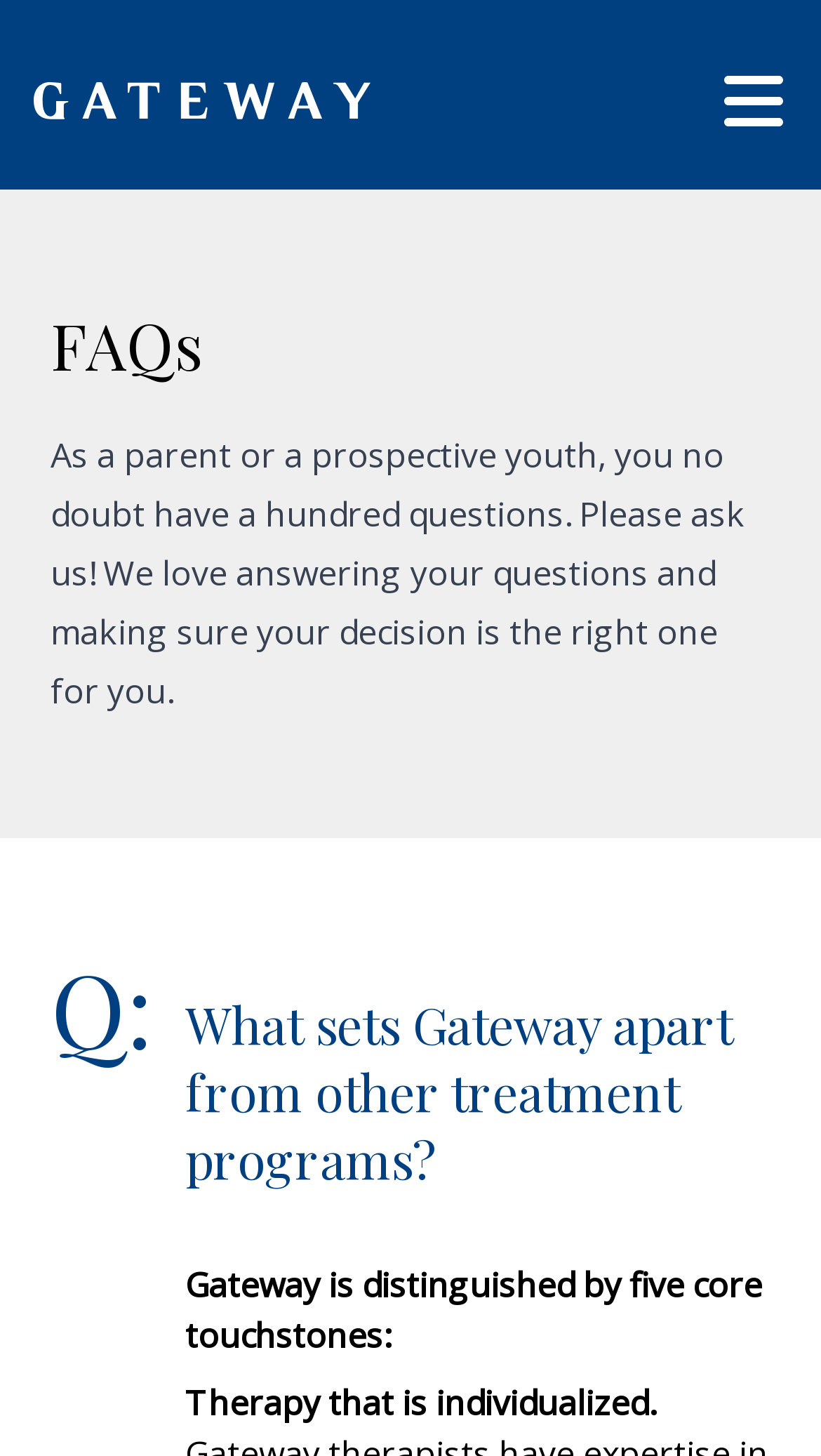What is one of the core touchstones of Gateway?
Look at the image and answer the question using a single word or phrase.

Individualized therapy